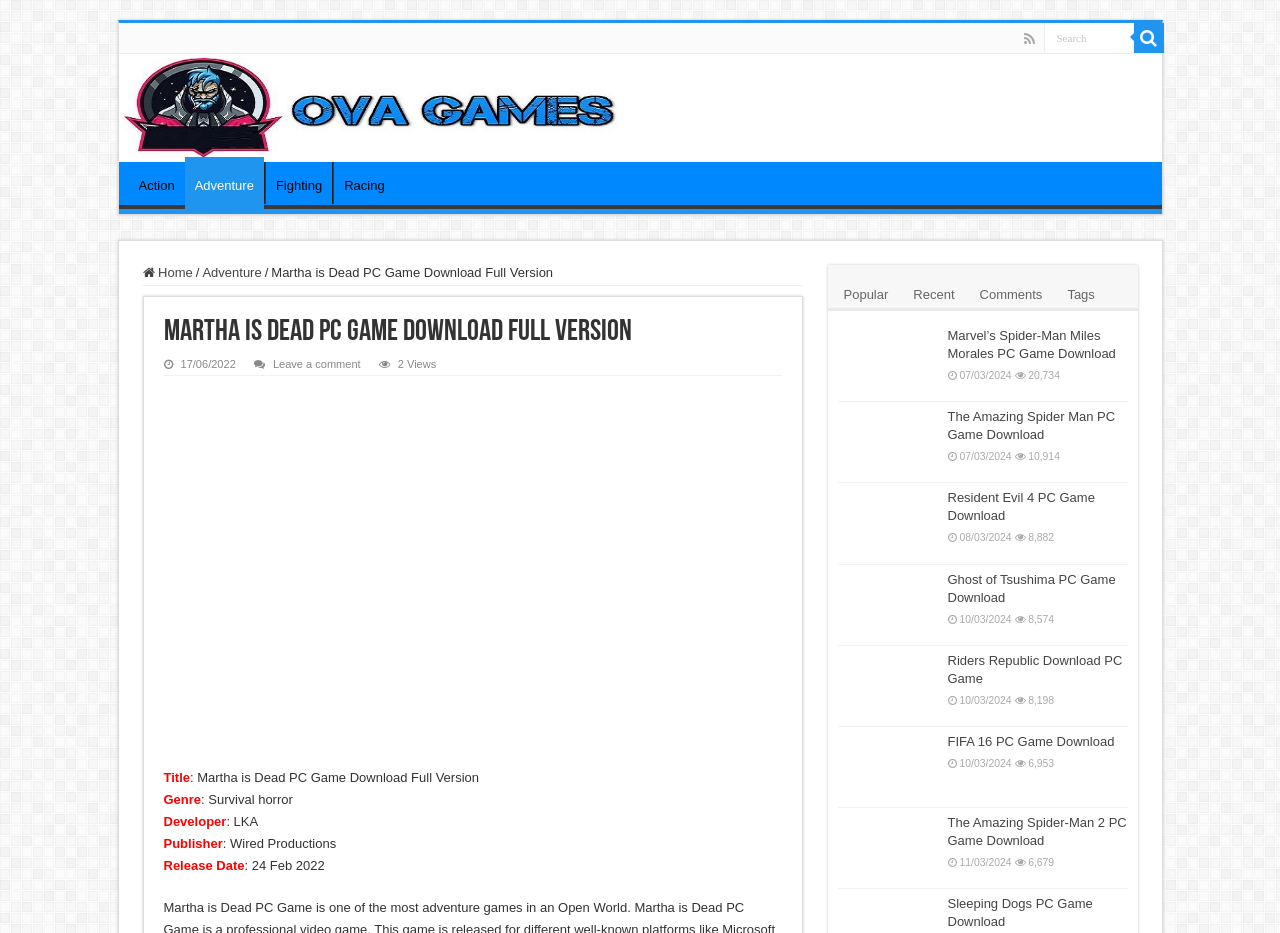Using the details from the image, please elaborate on the following question: What is the genre of the game Martha is Dead?

I determined the answer by looking at the StaticText elements 'Genre' and ': Survival horror' which are located in the section describing the game details.